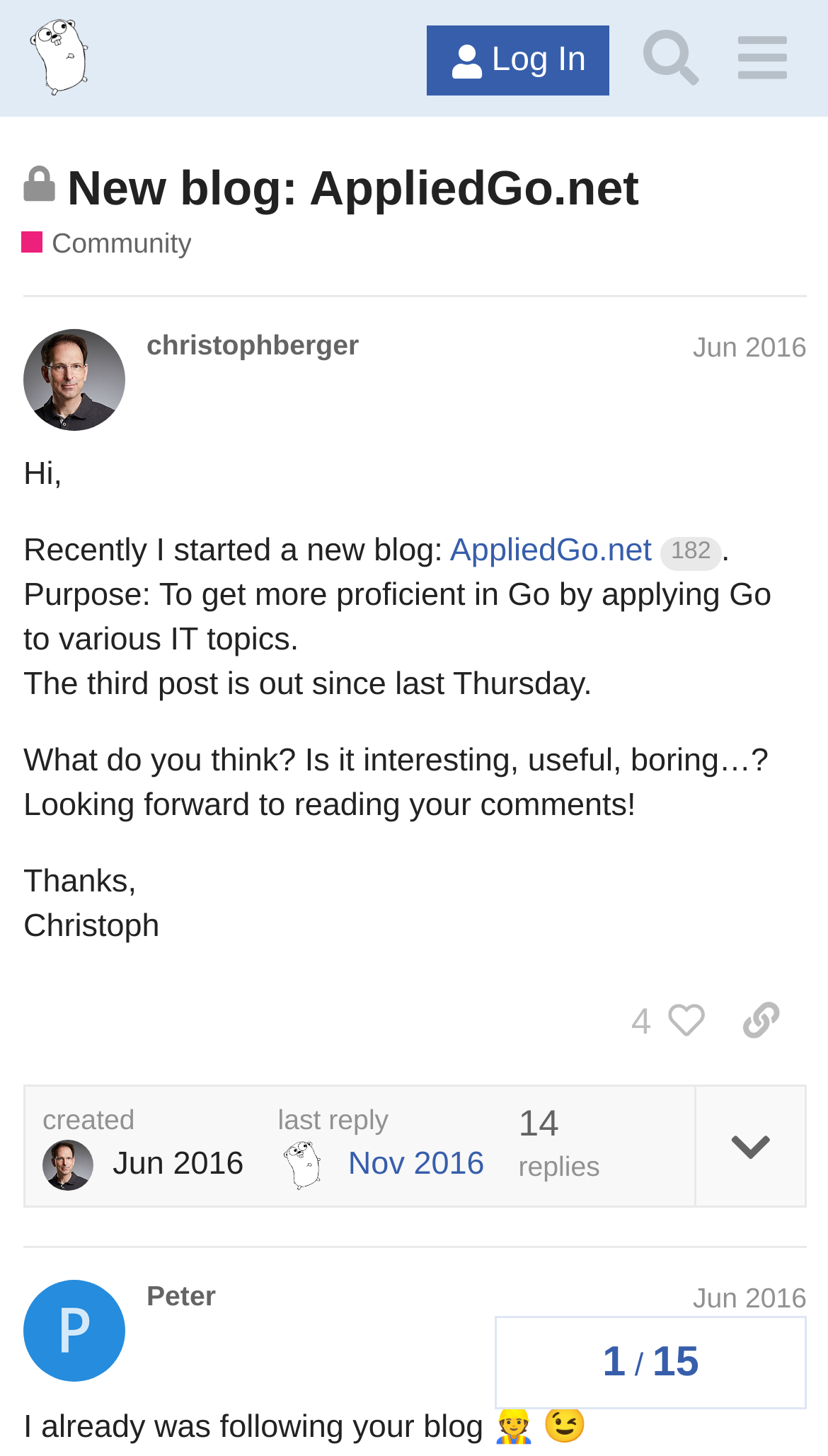What is the topic of the blog?
Based on the screenshot, provide a one-word or short-phrase response.

Go and IT topics